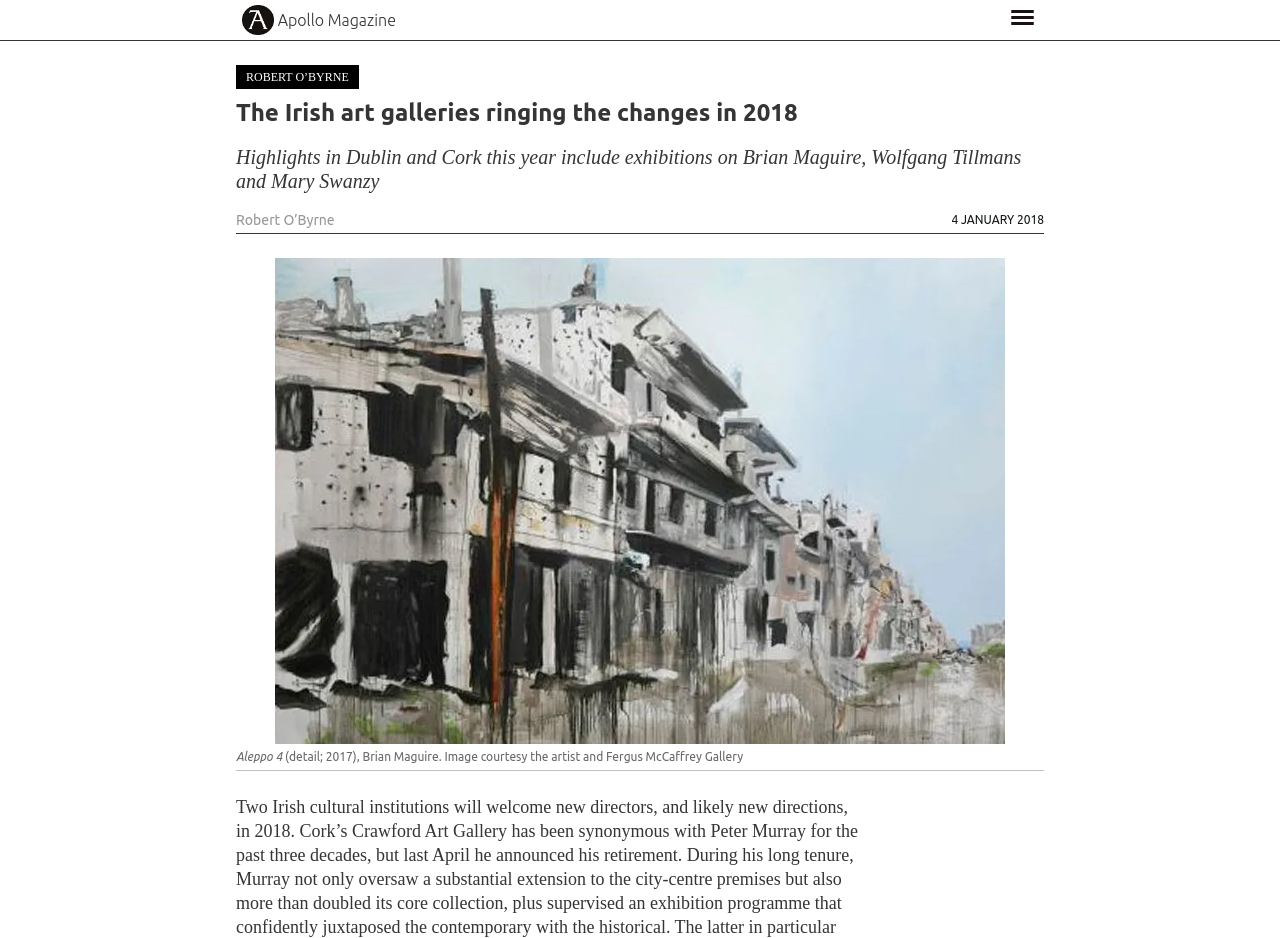Create a detailed summary of the webpage's content and design.

The webpage appears to be an article from Apollo Magazine, with a focus on Irish art galleries in 2018. At the top left, there is a link and an image, likely a logo or icon, with the text "Apollo Magazine" situated to its right. 

A navigation toggle button, accompanied by an image, is positioned at the top right corner of the page. Below this, a header section spans the width of the page, containing the article's title "The Irish art galleries ringing the changes in 2018" in a heading format. 

The author's name, "ROBERT O’BYRNE", is displayed above the title, while a brief summary of the article, "Highlights in Dublin and Cork this year include exhibitions on Brian Maguire, Wolfgang Tillmans and Mary Swanzy", is placed below the title. The author's name is repeated again, followed by the publication date "4 JANUARY 2018" on the right side of the header section.

The main content of the article is accompanied by a large figure, which occupies most of the page's height. The figure is captioned with the text "Aleppo 4" and a longer description "(detail; 2017), Brian Maguire. Image courtesy the artist and Fergus McCaffrey Gallery".